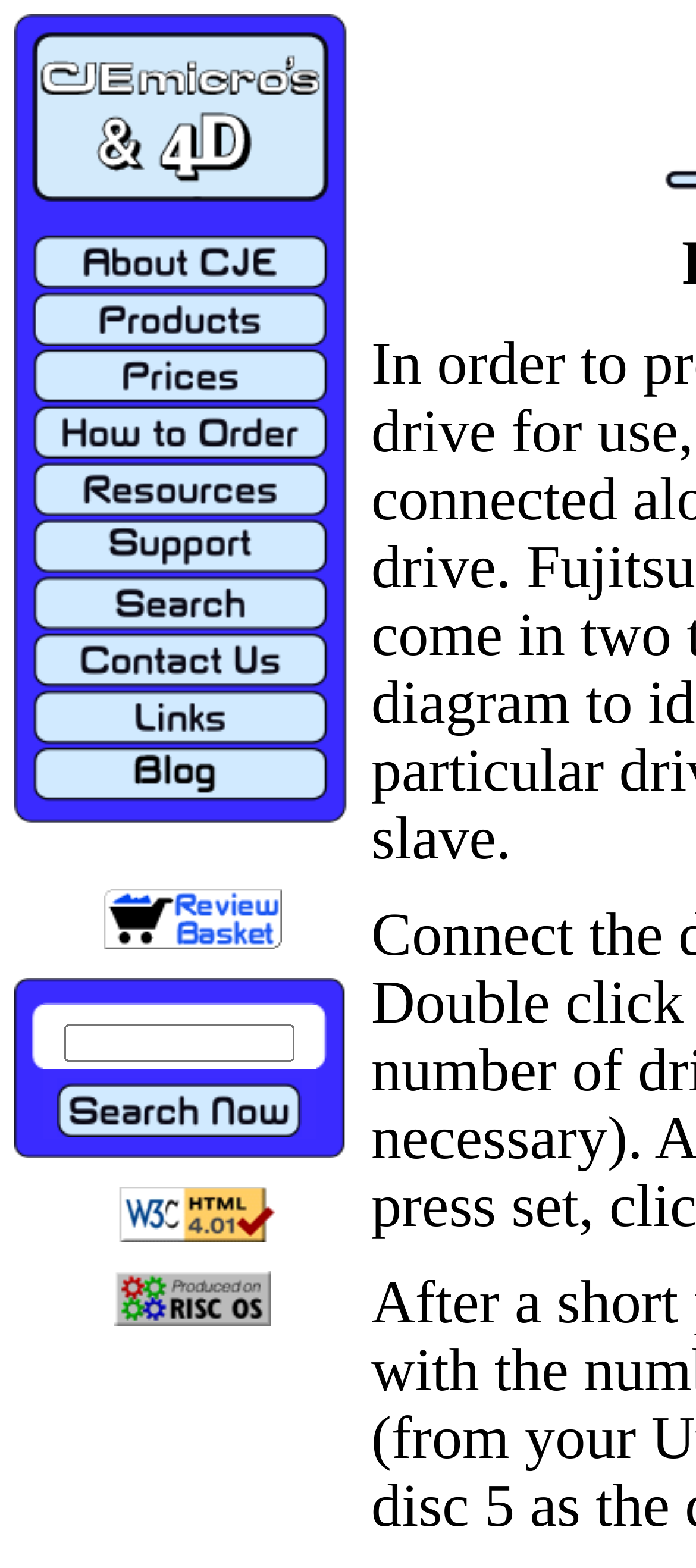Offer an extensive depiction of the webpage and its key elements.

This webpage is about CJE Micros, a retailer of Acorn RISC OS computers, software, and hardware. At the top left corner, there is a link to return to the home page, accompanied by an image. Below this, there are several links to different sections of the website, including "About CJE", "Products", "Prices", "How to Order", "CJE's Resources", "CJE's Support Pages", "Search CJE's Website", "How to contact CJE", "CJE's Links", and "CJE & 4D Blog". Each of these links has a corresponding image.

On the right side of the page, there is a section with a base image and a link to review the shopping basket. Below this, there is a table with three rows. The first row has three cells, each containing an image labeled "L", "Top", and "R", respectively. The second row has a single cell with a textbox. The third row has three cells, each containing an image labeled "LL", a button labeled "Search Now", and an image labeled "RL", respectively. The fourth row has a single cell with an image labeled "Bottom".

At the bottom of the page, there are two links, one to validate the HTML 4.01 and another indicating that the page was produced on RISC OS, each accompanied by an image.